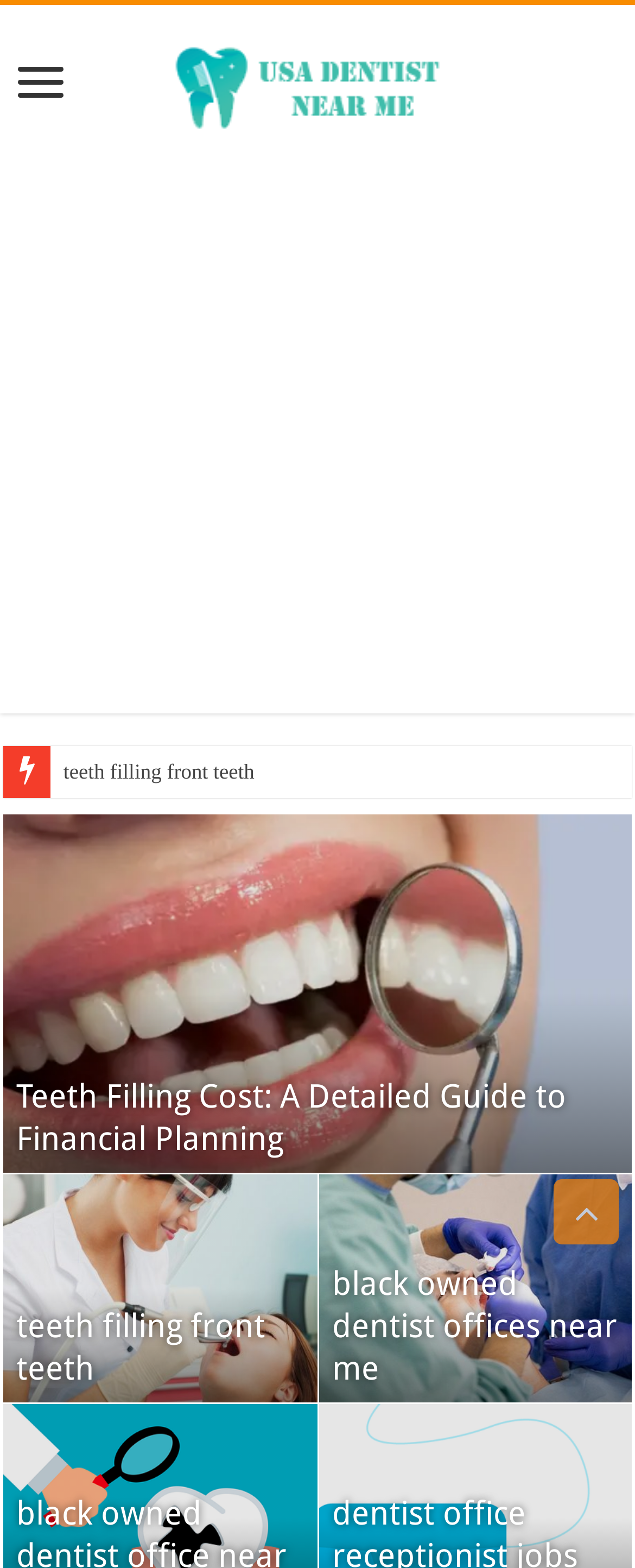Using the information from the screenshot, answer the following question thoroughly:
What is the topic of the link 'usa dentist near me'?

The link 'usa dentist near me' suggests that it is related to finding dentists in the USA, and the presence of an image with the same text reinforces this idea.